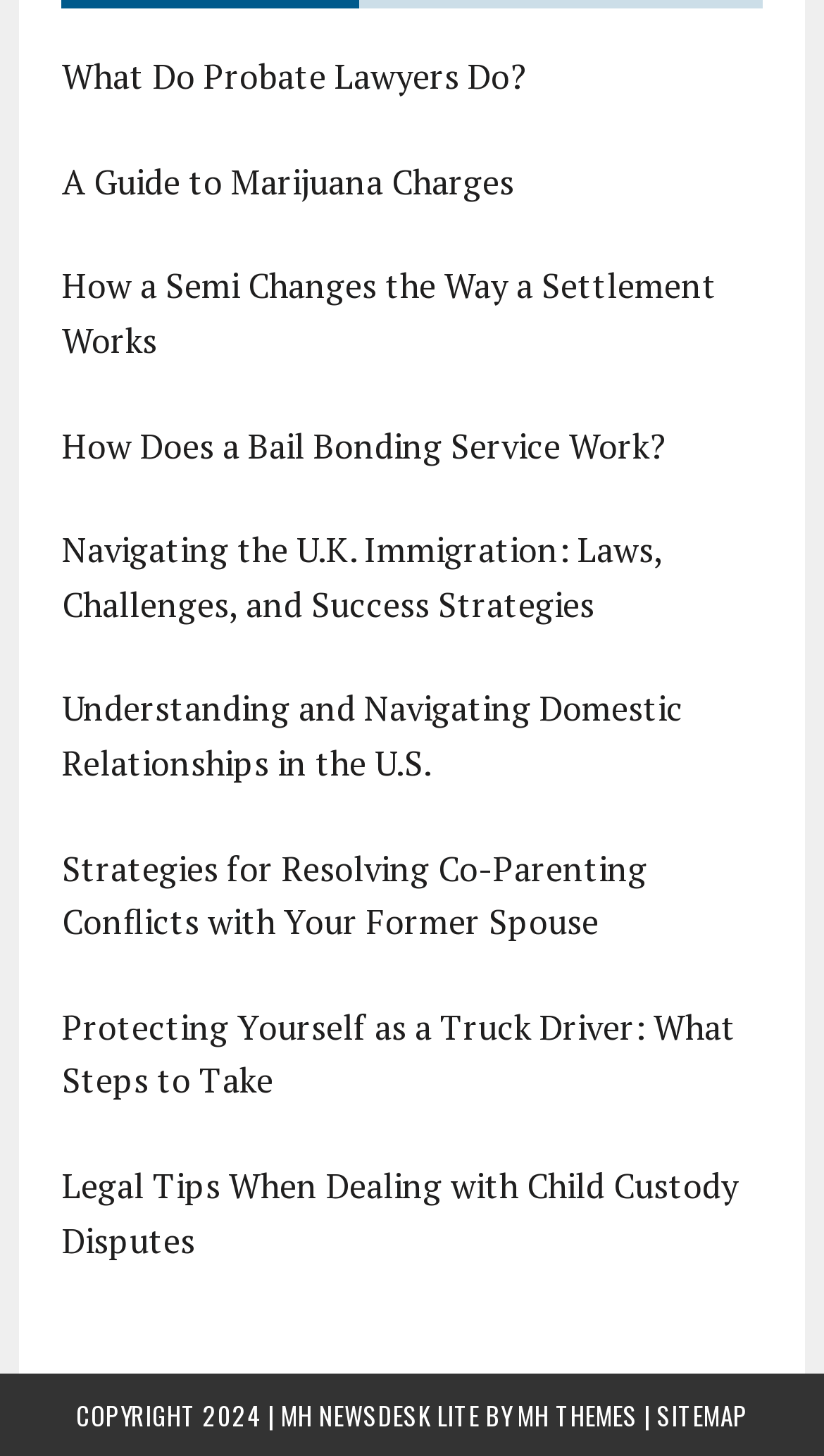Please find the bounding box for the UI component described as follows: "Cowham".

None